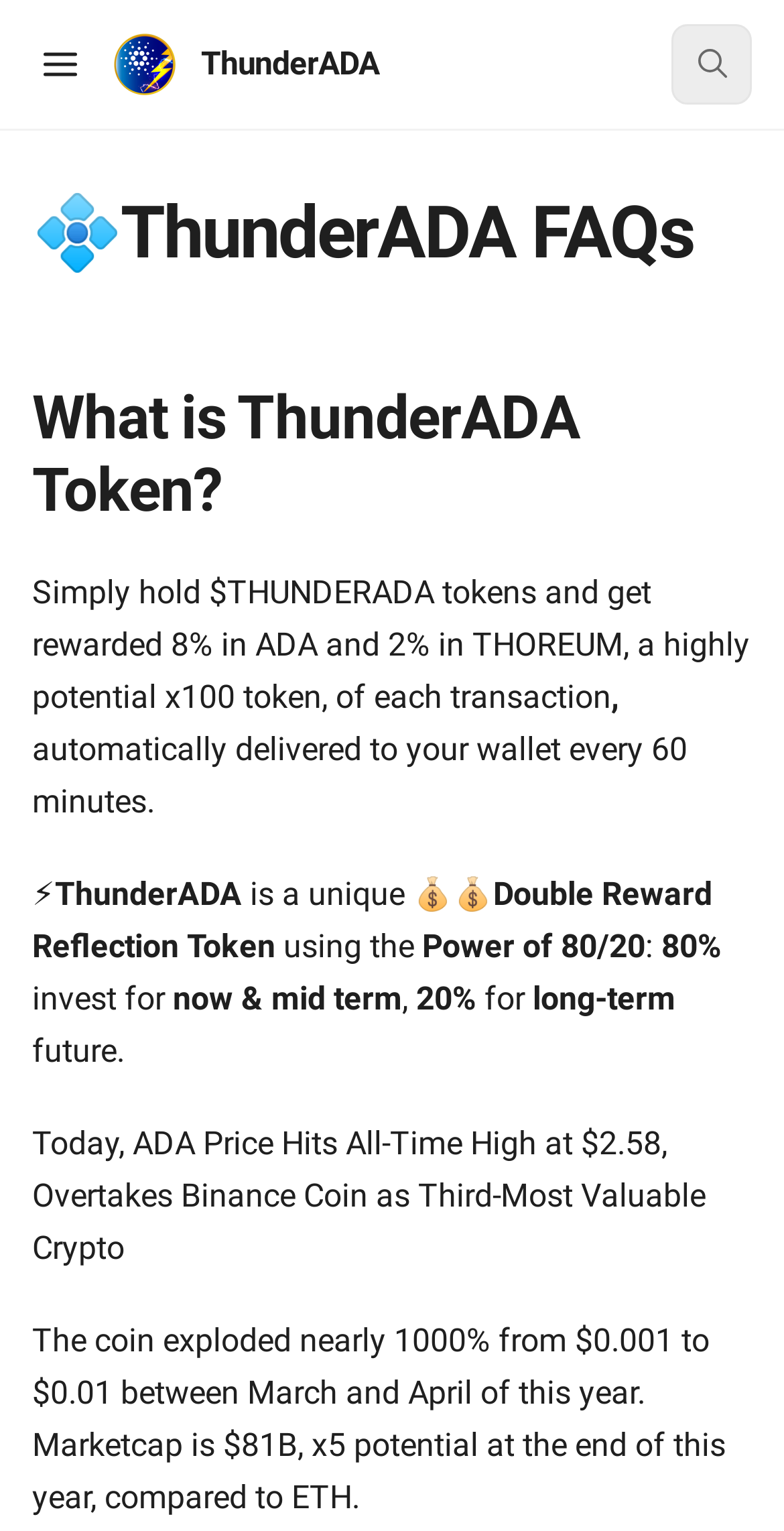Offer a comprehensive description of the webpage’s content and structure.

The webpage is about ThunderADA FAQs, with a prominent logo and title "ThunderADA" at the top left corner. Below the logo, there is a heading "ThunderADA FAQs" followed by a brief introduction to what ThunderADA Token is and its benefits. The introduction is divided into several paragraphs, with short sentences and phrases, including "Simply hold $THUNDERADA tokens and get rewarded...", "automatically delivered to your wallet every 60 minutes", and "Double Reward Reflection Token".

To the top right corner, there is a search button with a small image. On the top left corner, there is a button "Open table of contents" with a small image. 

The main content of the webpage is divided into sections, with headings and paragraphs of text. The first section is about the benefits of ThunderADA Token, with a brief explanation of how it works. The second section appears to be a news article, with a heading "Today, ADA Price Hits All-Time High at $2.58, Overtakes Binance Coin as Third-Most Valuable Crypto" followed by a paragraph of text describing the price surge of ADA. The third section is another news article, with a heading not explicitly stated, but describing the market capitalization and potential growth of a cryptocurrency.

Throughout the webpage, there are several images, including the logo of ThunderADA, and small icons accompanying the buttons. The overall layout is organized, with clear headings and concise text, making it easy to navigate and read.